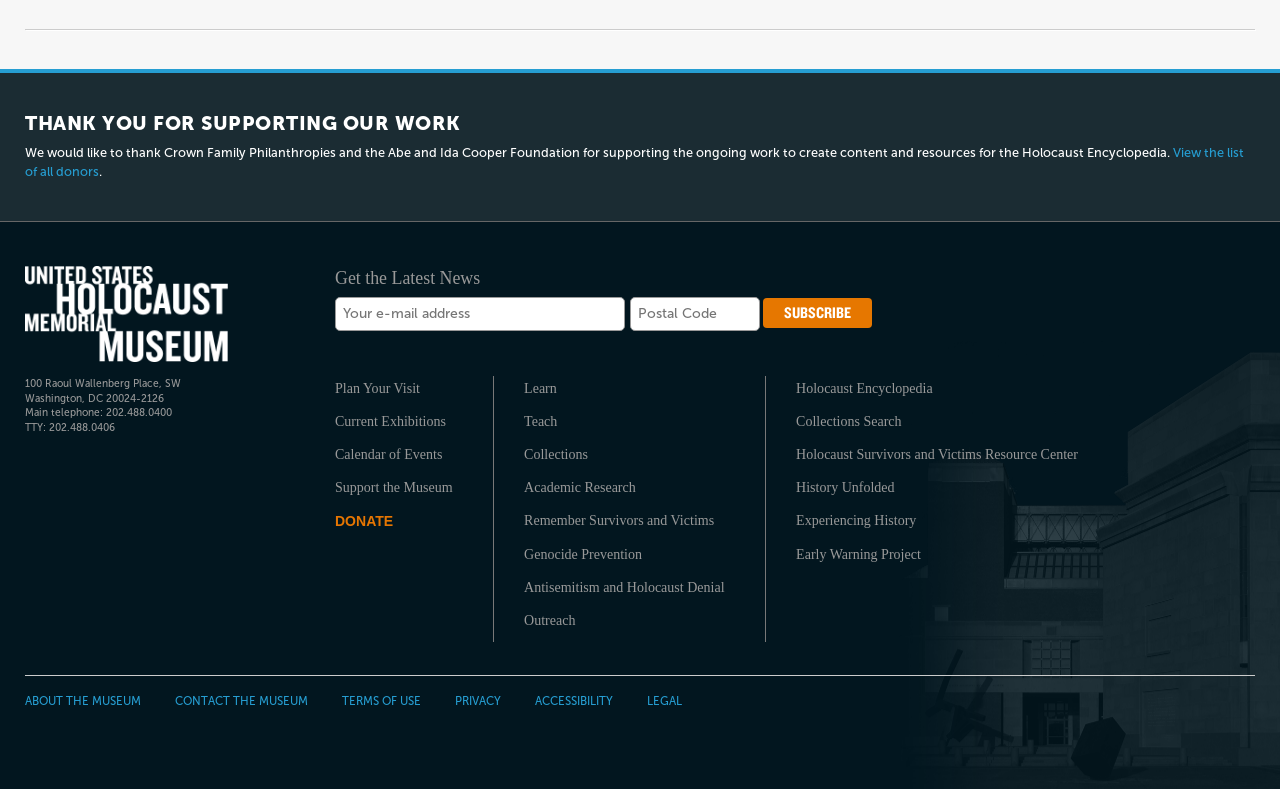Identify the bounding box coordinates of the clickable region required to complete the instruction: "Plan Your Visit". The coordinates should be given as four float numbers within the range of 0 and 1, i.e., [left, top, right, bottom].

[0.262, 0.477, 0.362, 0.509]